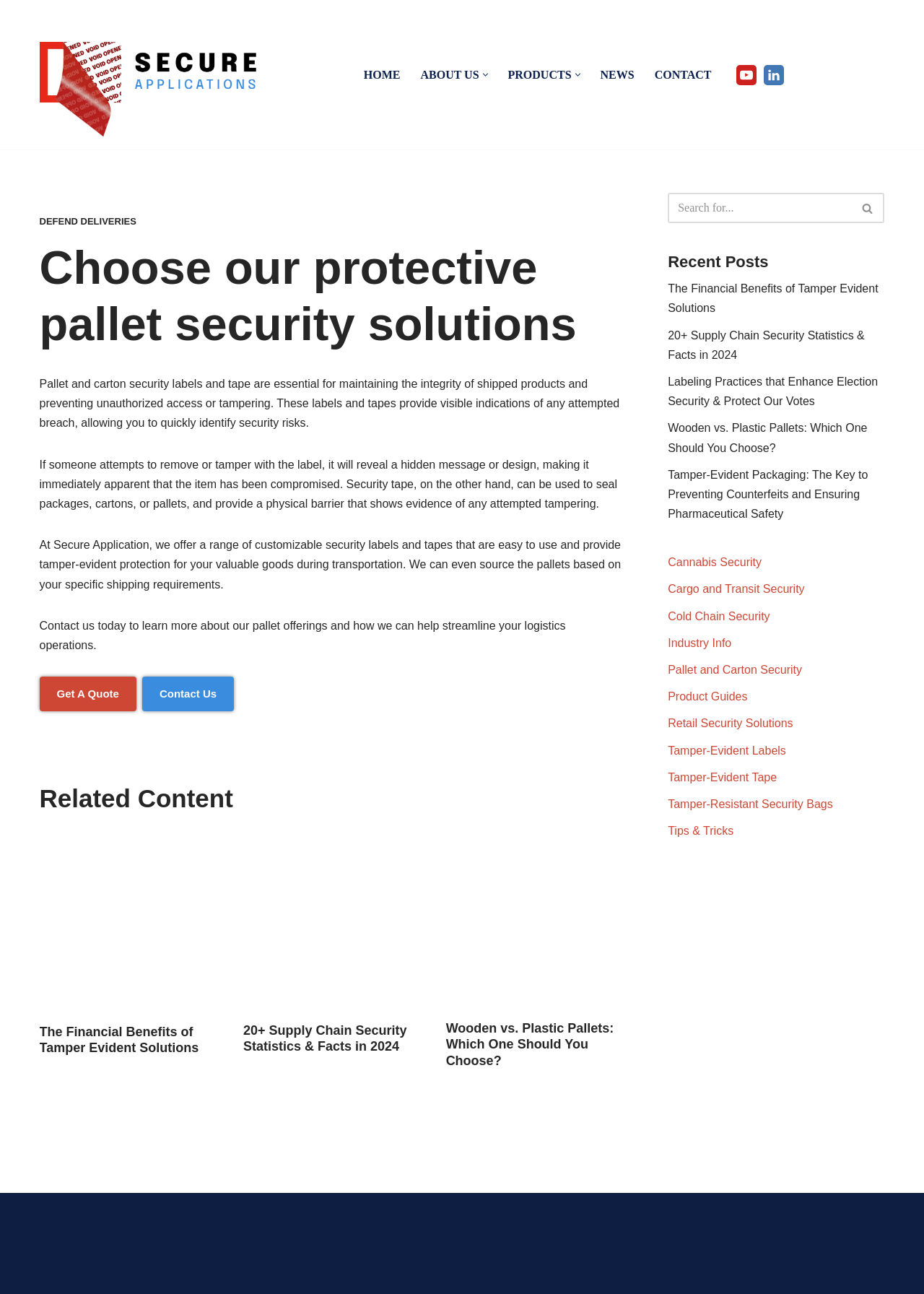Locate and extract the text of the main heading on the webpage.

Choose our protective pallet security solutions